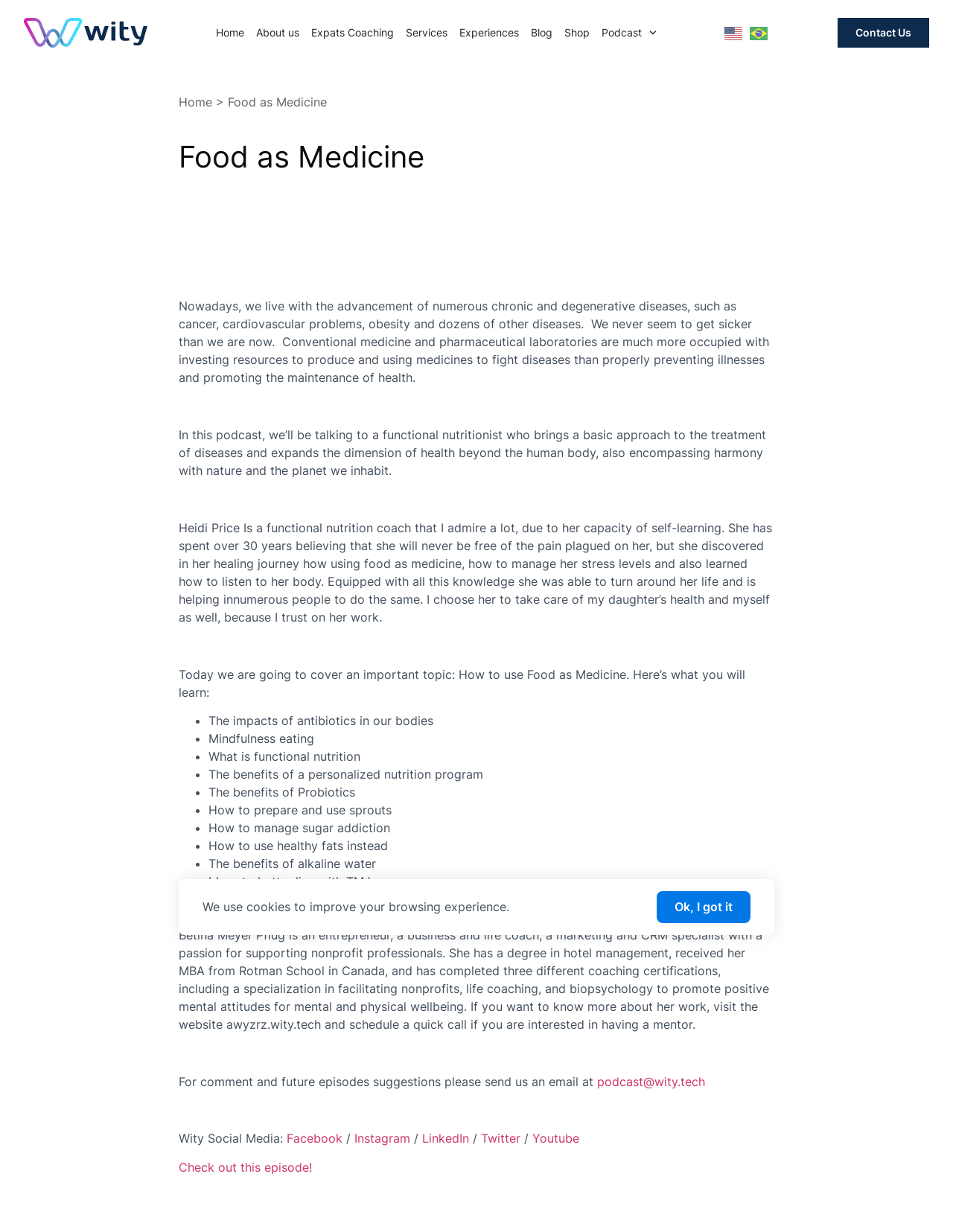Please locate and generate the primary heading on this webpage.

Food as Medicine